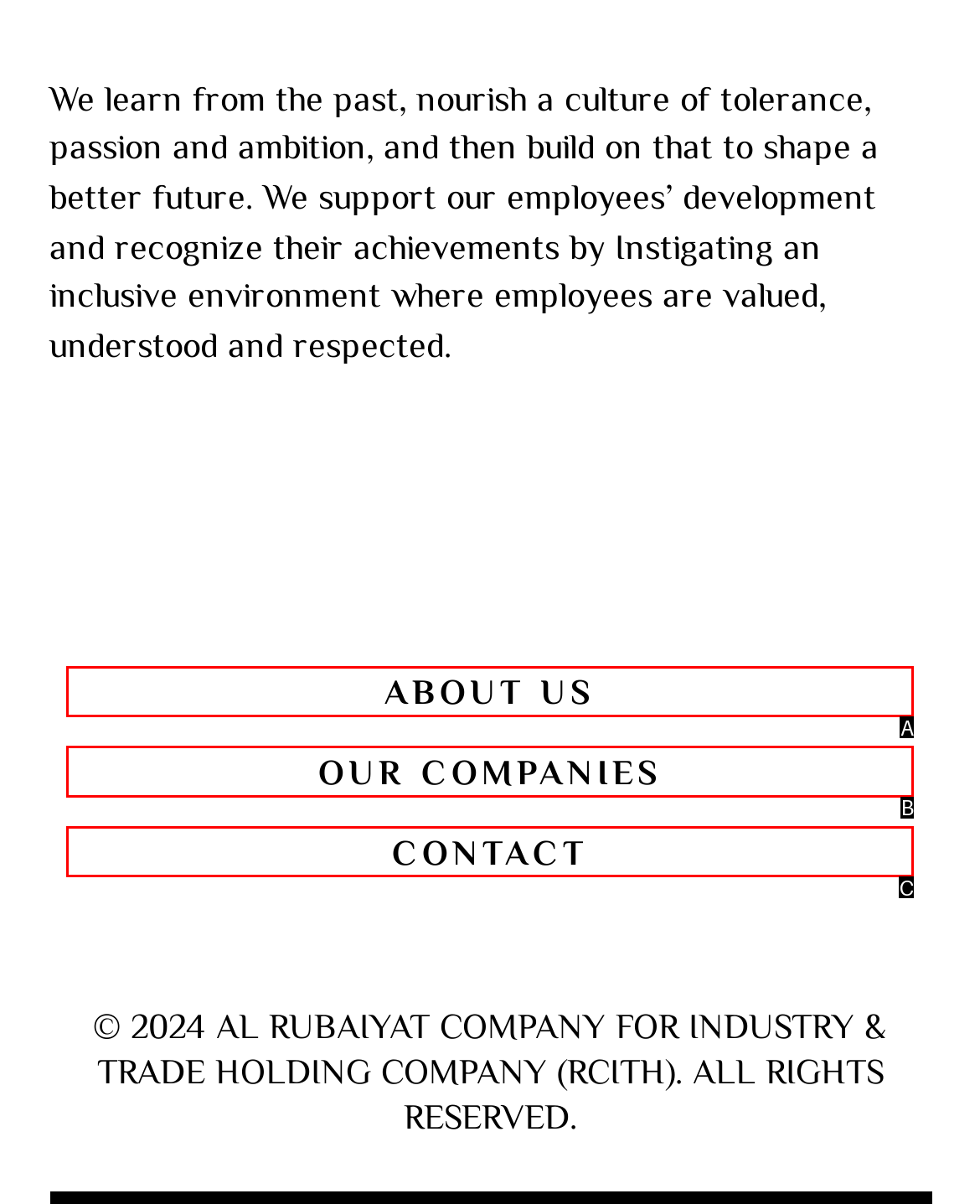Choose the option that matches the following description: Contact
Answer with the letter of the correct option.

C